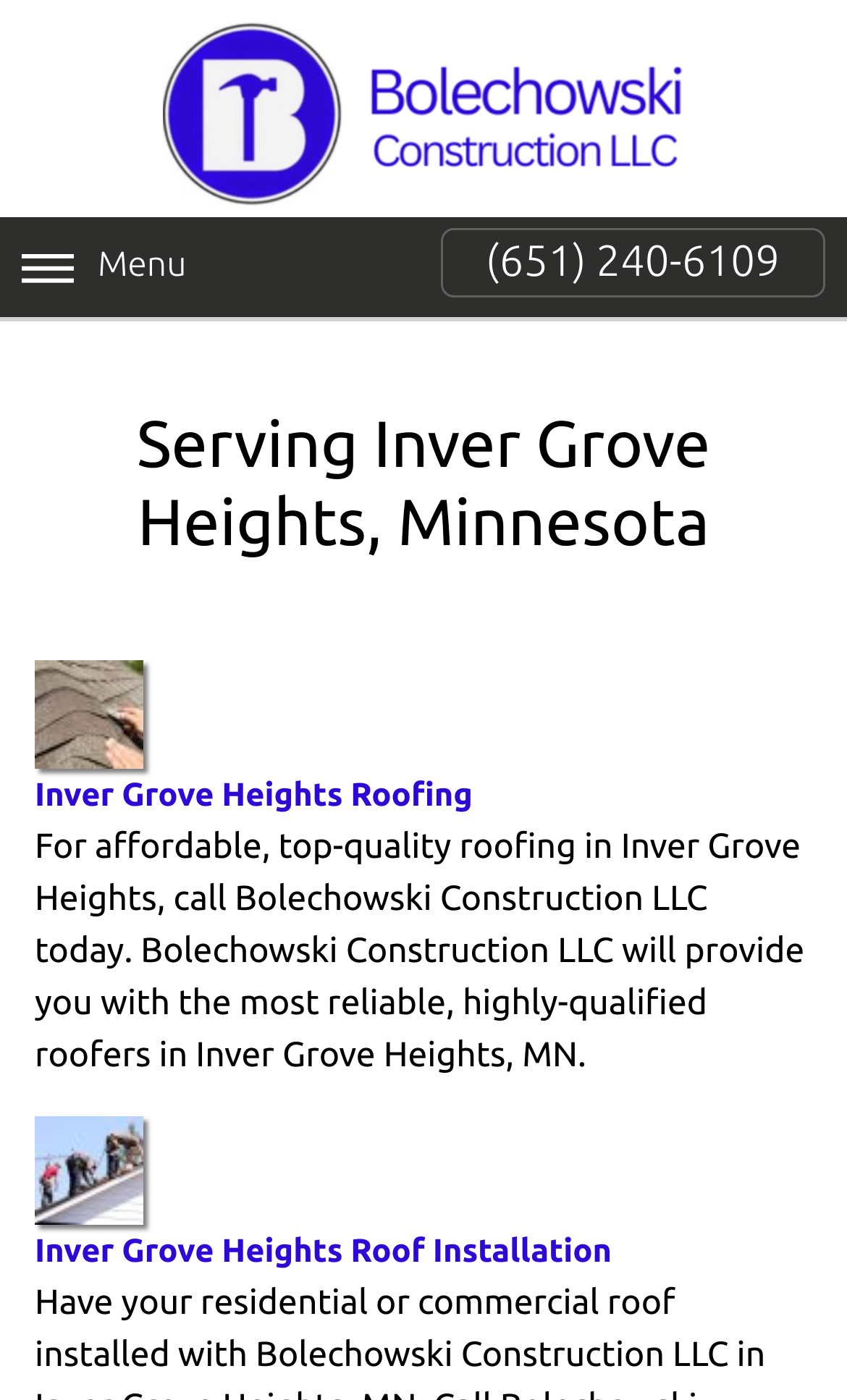Determine the main heading of the webpage and generate its text.

Serving Inver Grove Heights, Minnesota